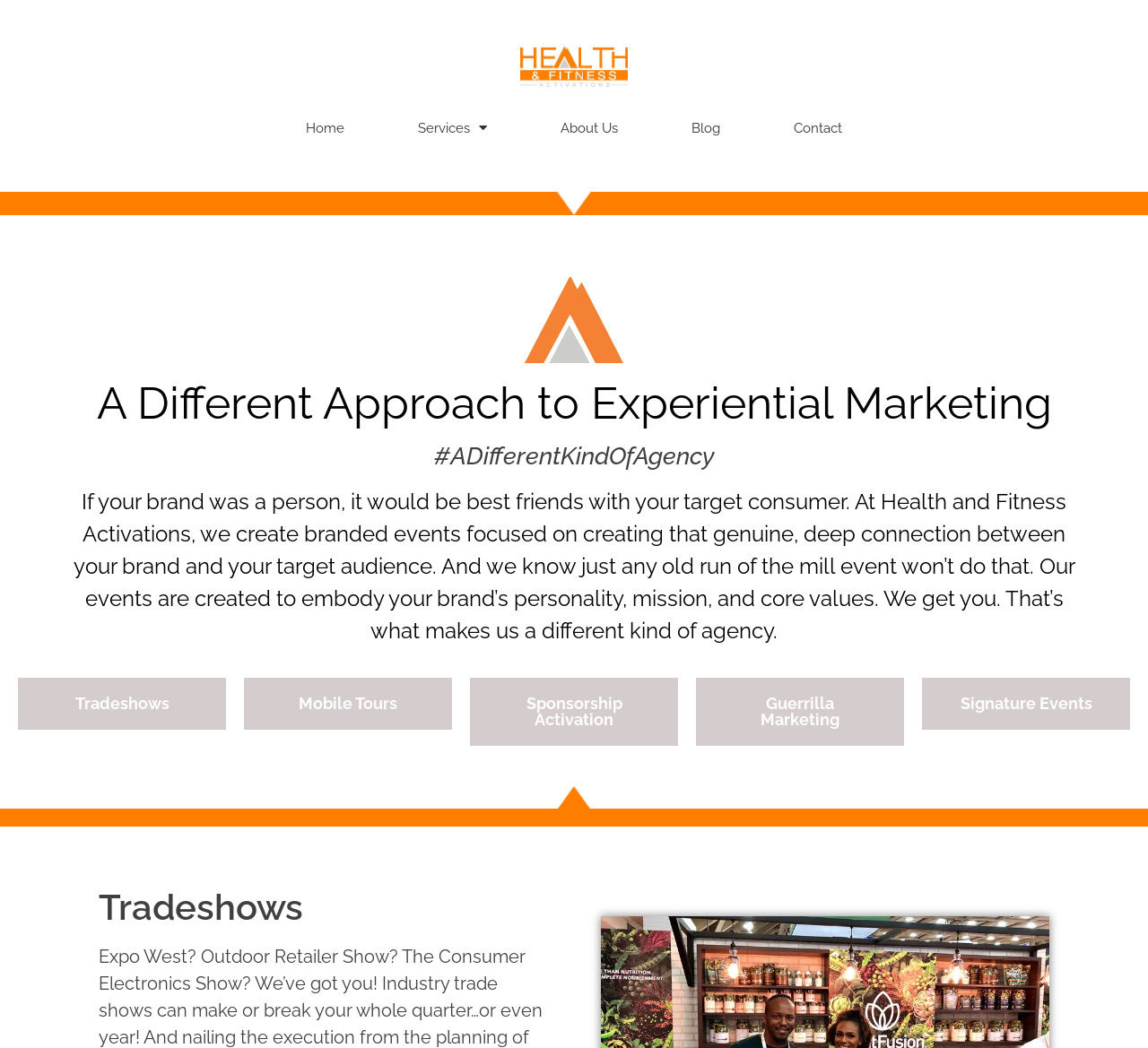Please reply to the following question with a single word or a short phrase:
What is the purpose of the events created by this agency?

Create genuine connection